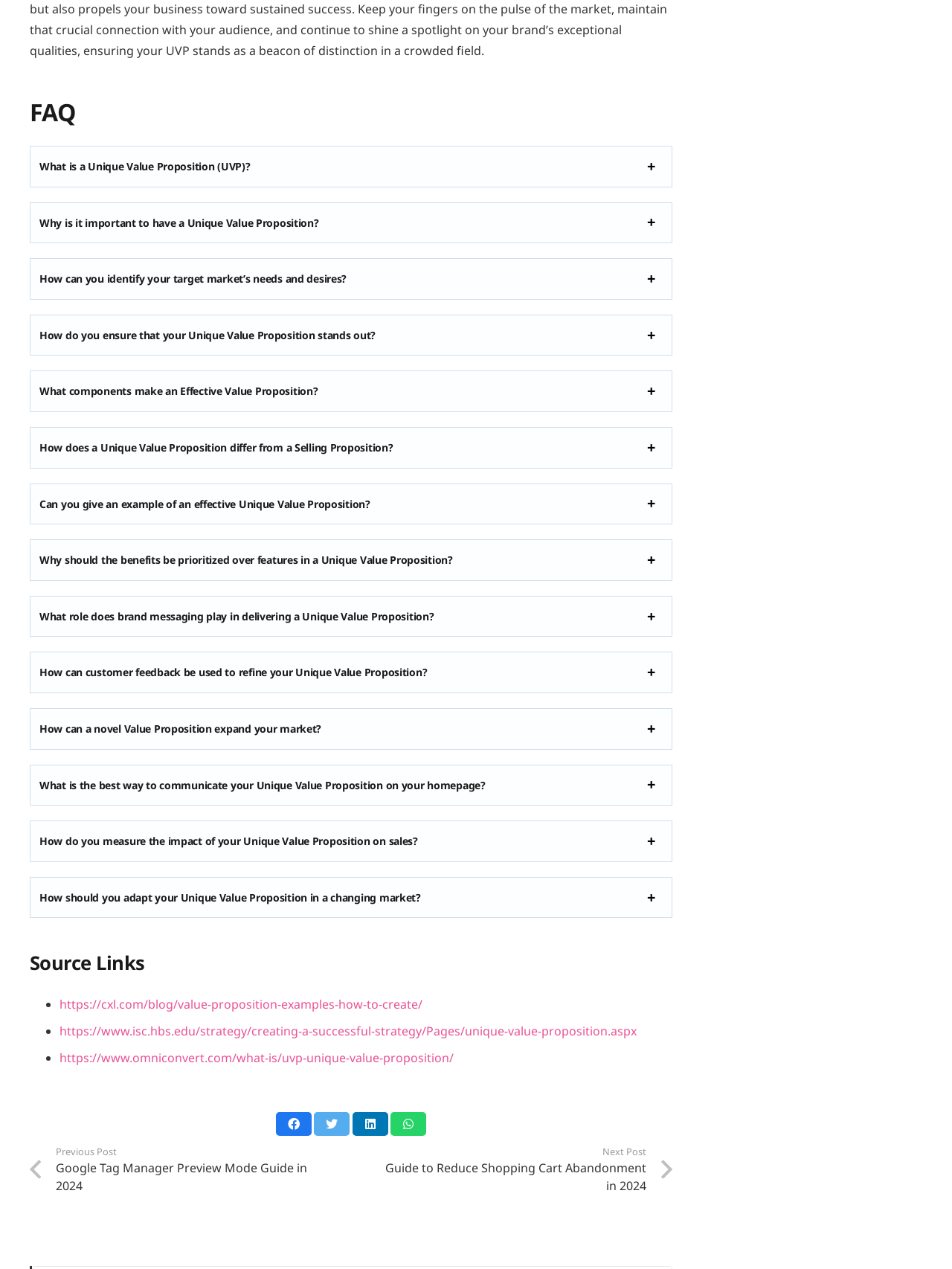Are there any external links on this webpage?
Please provide a single word or phrase as the answer based on the screenshot.

Yes